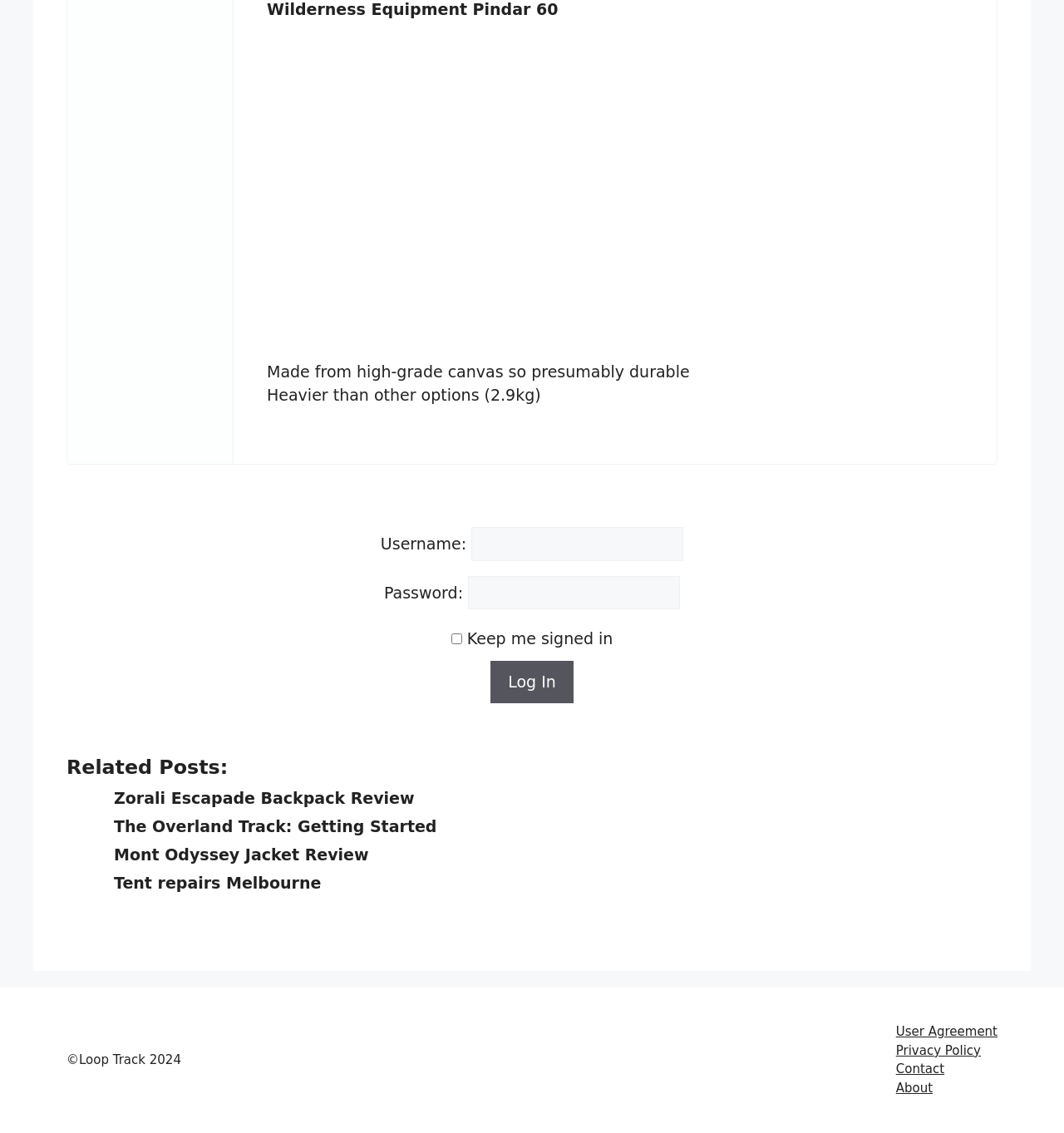What type of content is listed under 'Related Posts'?
Kindly offer a detailed explanation using the data available in the image.

The webpage lists several links under 'Related Posts' including 'Zorali Escapade Backpack Review', 'The Overland Track: Getting Started', and 'Mont Odyssey Jacket Review', which indicates that the content listed is related to backpack reviews and outdoor guides.